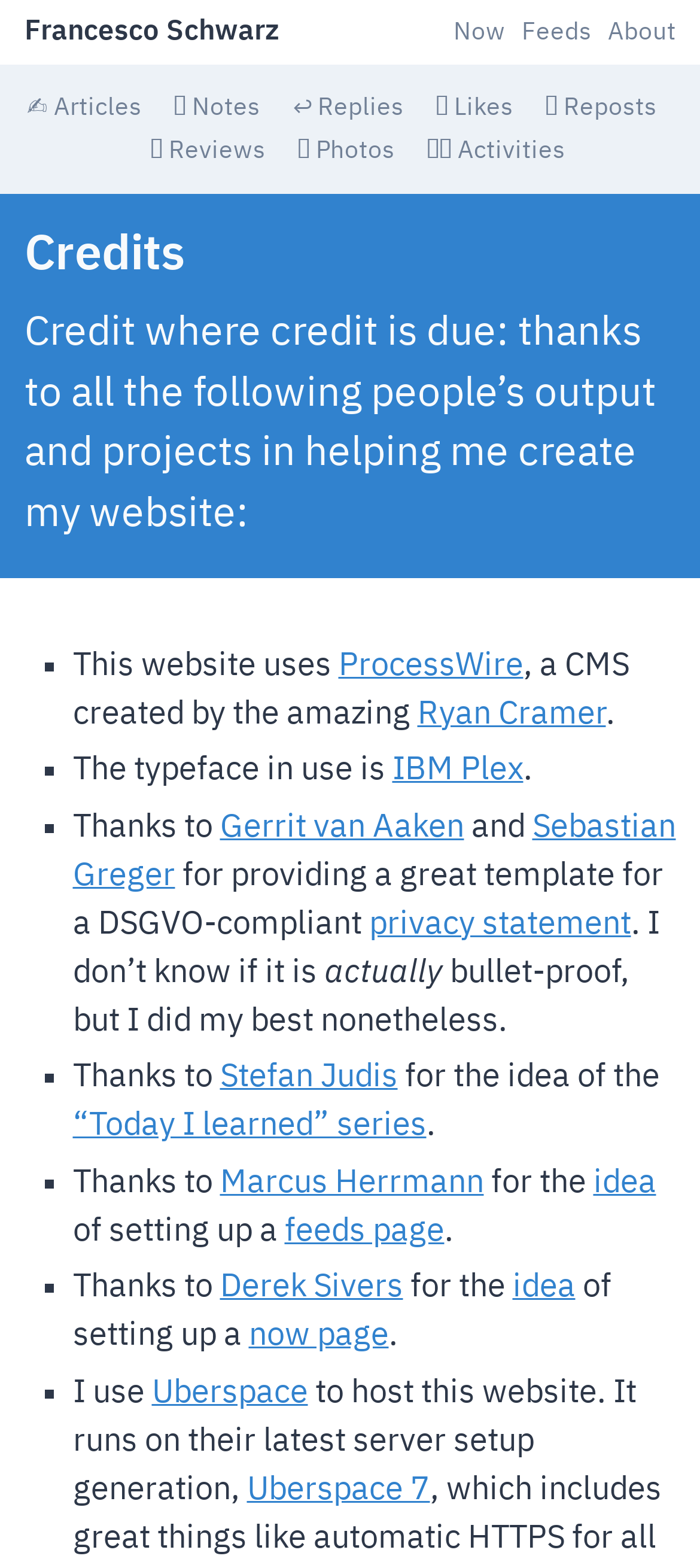Provide the bounding box coordinates of the HTML element described by the text: "Gerrit van Aaken".

[0.314, 0.517, 0.663, 0.538]